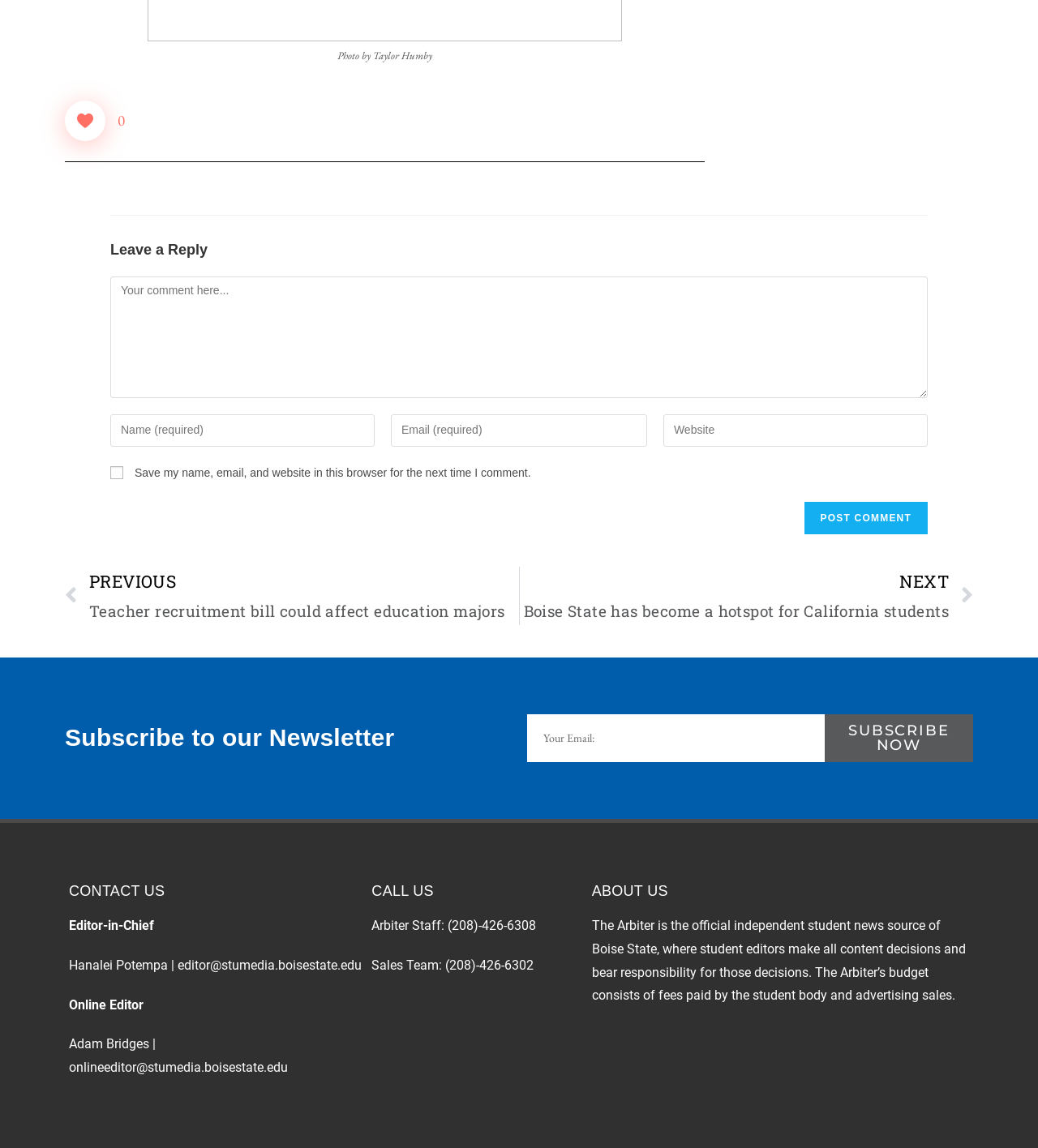Respond with a single word or short phrase to the following question: 
What is required to comment?

Name, email, and website